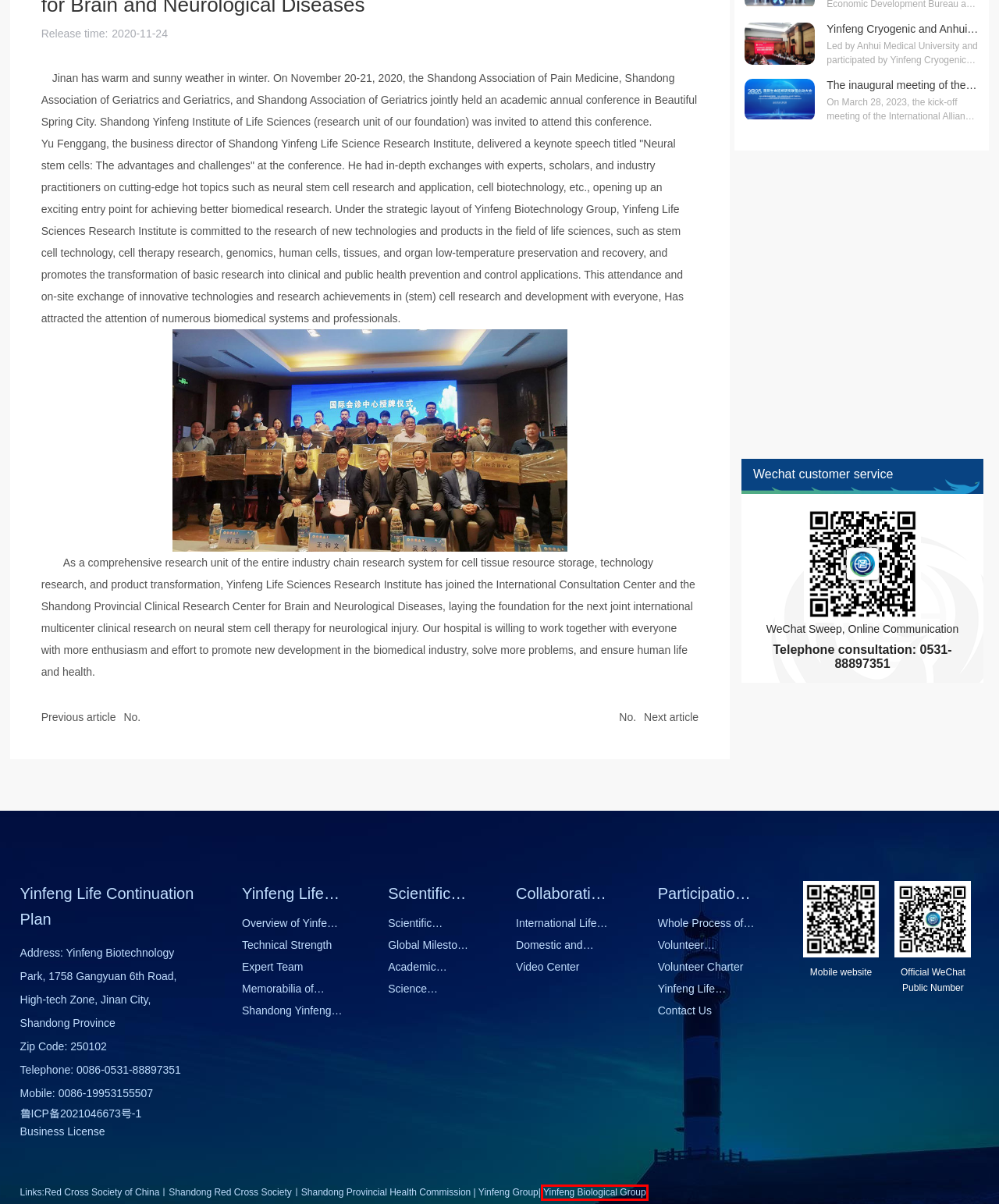You have a screenshot of a webpage with a red bounding box around an element. Select the webpage description that best matches the new webpage after clicking the element within the red bounding box. Here are the descriptions:
A. 银丰生物集团|奉献医疗科技 保障人类健康
B. 中国红十字会
C. 山东省卫生健康委员会
D. 人体低温保存研究计划,组织器官银行计划,低温保存,阻断功能衰竭_银丰生命延续计划
E. 网站建设【企业网站制作】高端网站设计-24年专注企业服务
F. YINFENG LIFE EXTENSION PROGRAM
G. 首页 山东省红十字会
H. 银丰投资集团有限公司

A